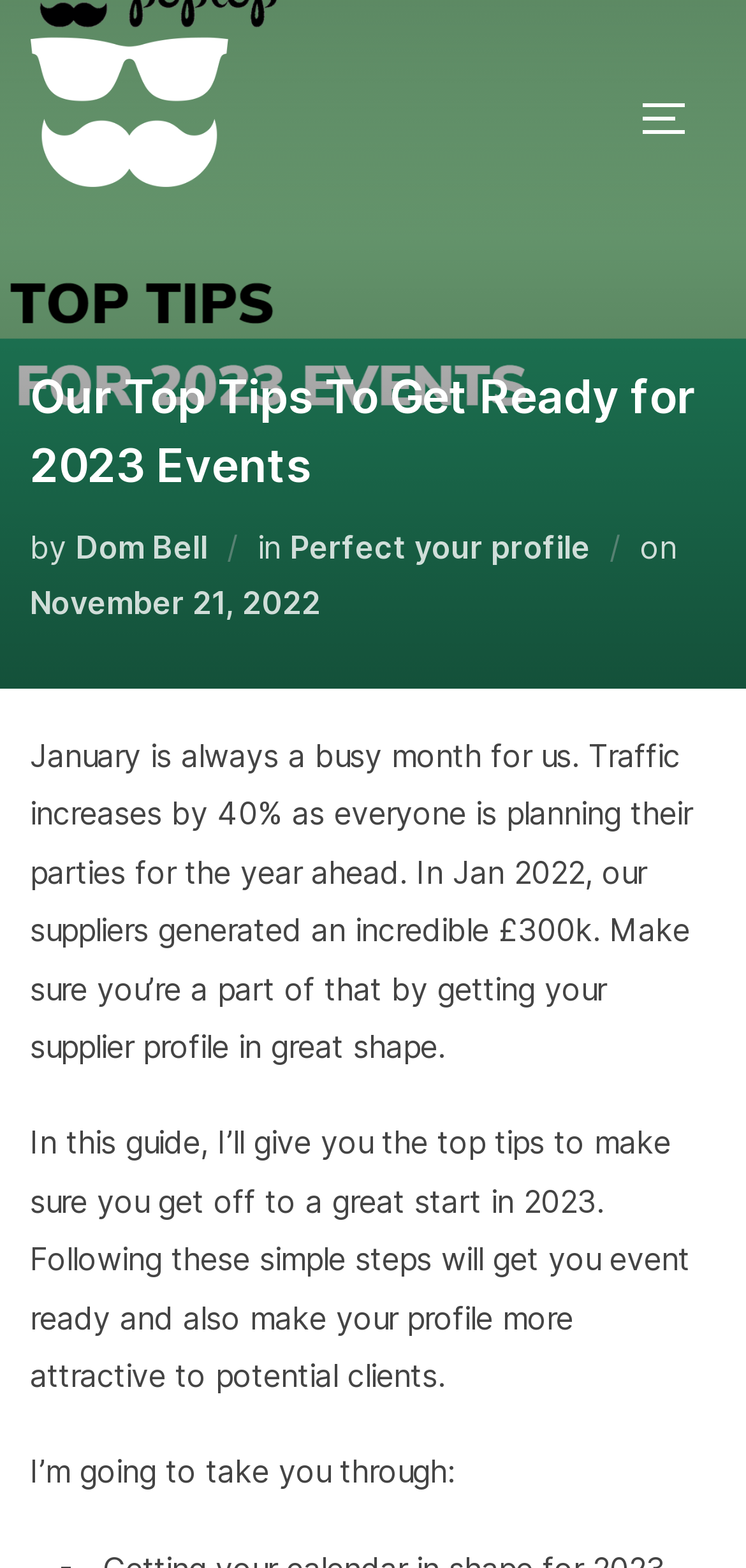Extract the bounding box for the UI element that matches this description: "Perfect your profile".

[0.389, 0.337, 0.791, 0.362]